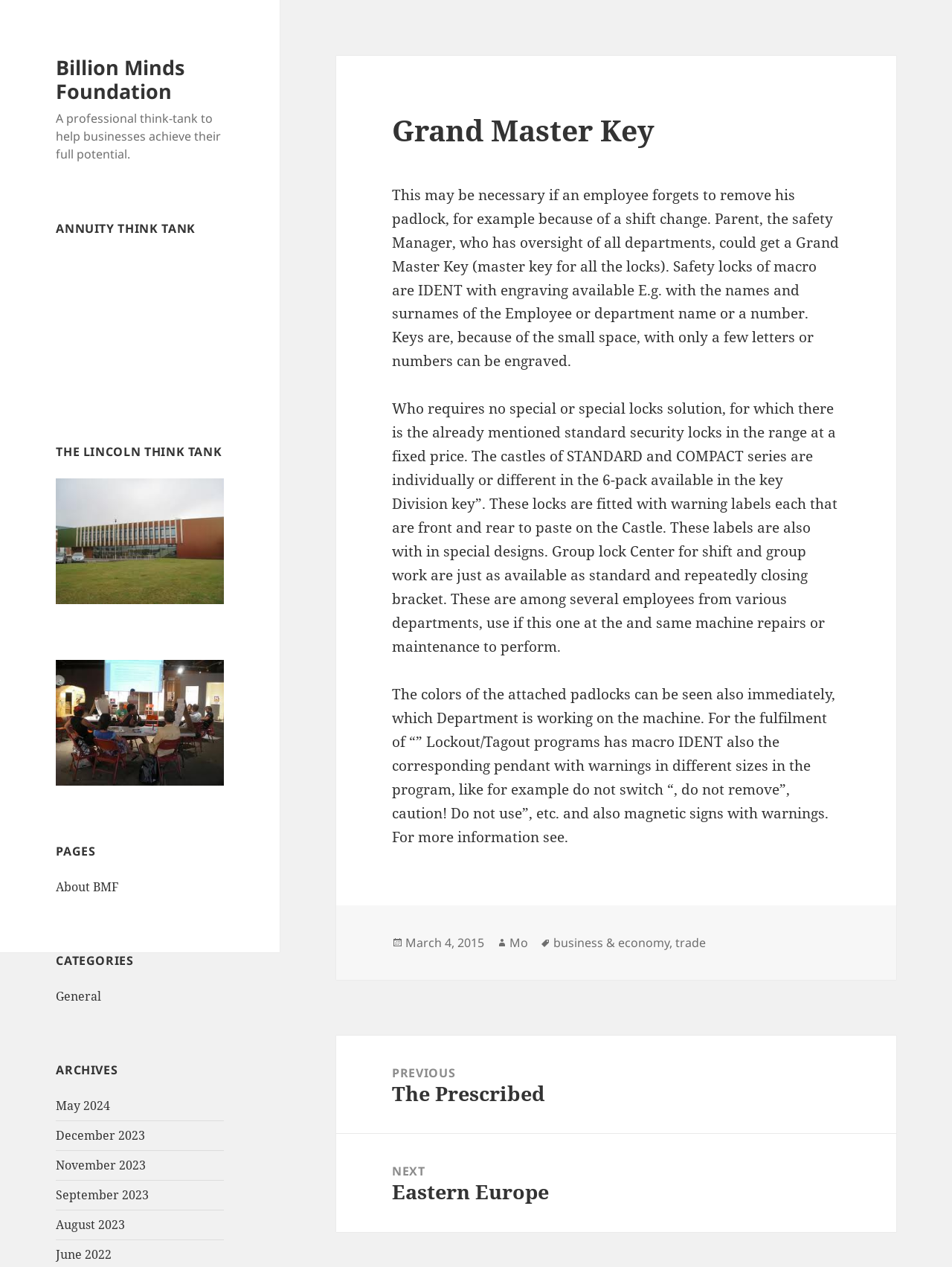Who is the author of the article?
Look at the screenshot and respond with a single word or phrase.

Mo